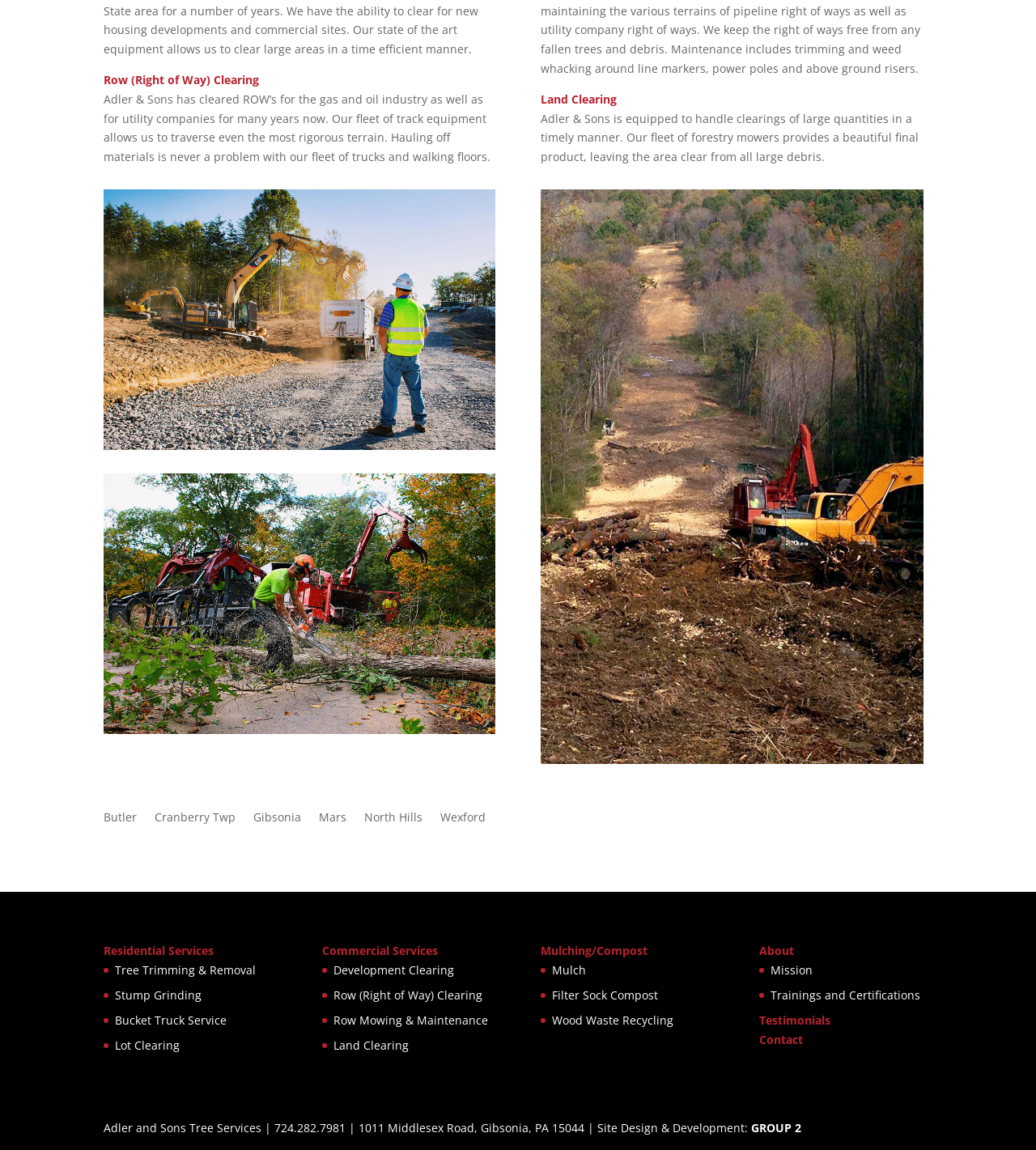Determine the bounding box coordinates for the HTML element described here: "Mulching/Compost".

[0.522, 0.82, 0.625, 0.834]